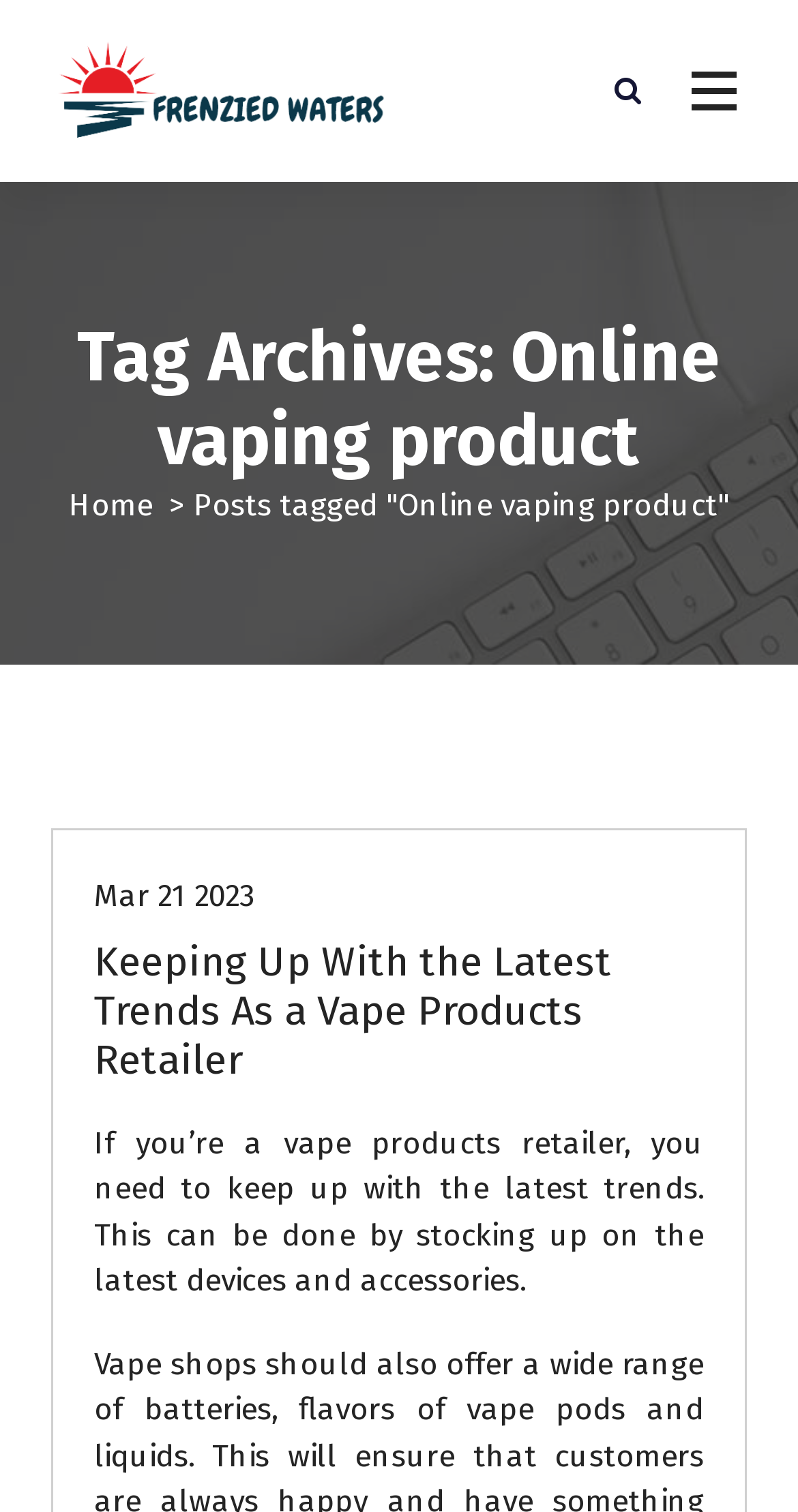How many links are there in the main content area?
Please answer the question with a single word or phrase, referencing the image.

3